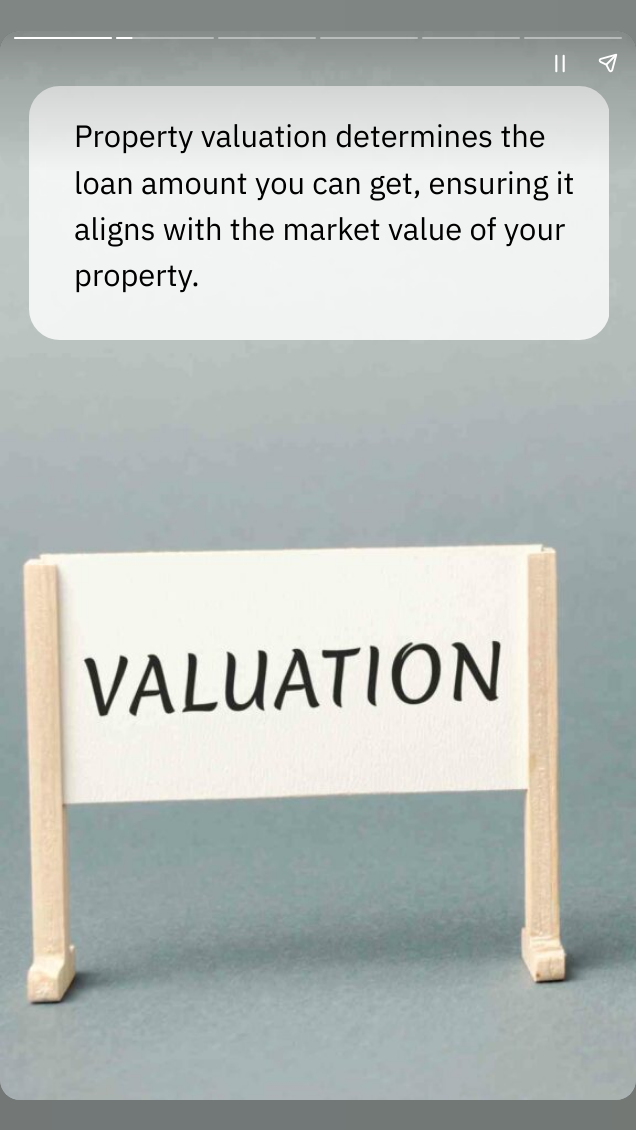Generate a comprehensive description of the image.

The image features a prominently displayed sign that reads "VALUATION," symbolizing the critical concept in real estate and finance. This visual representation highlights the significance of property valuation, which is essential for determining the loan amount you can secure against a property. Positioned in an elegant manner against a soft, neutral background, the sign reinforces the message that proper valuation ensures alignment with the market value of your property, a crucial factor for potential borrowers and lenders alike. Accompanying the image is informative text that emphasizes the importance of accurate property assessment in financial dealings.